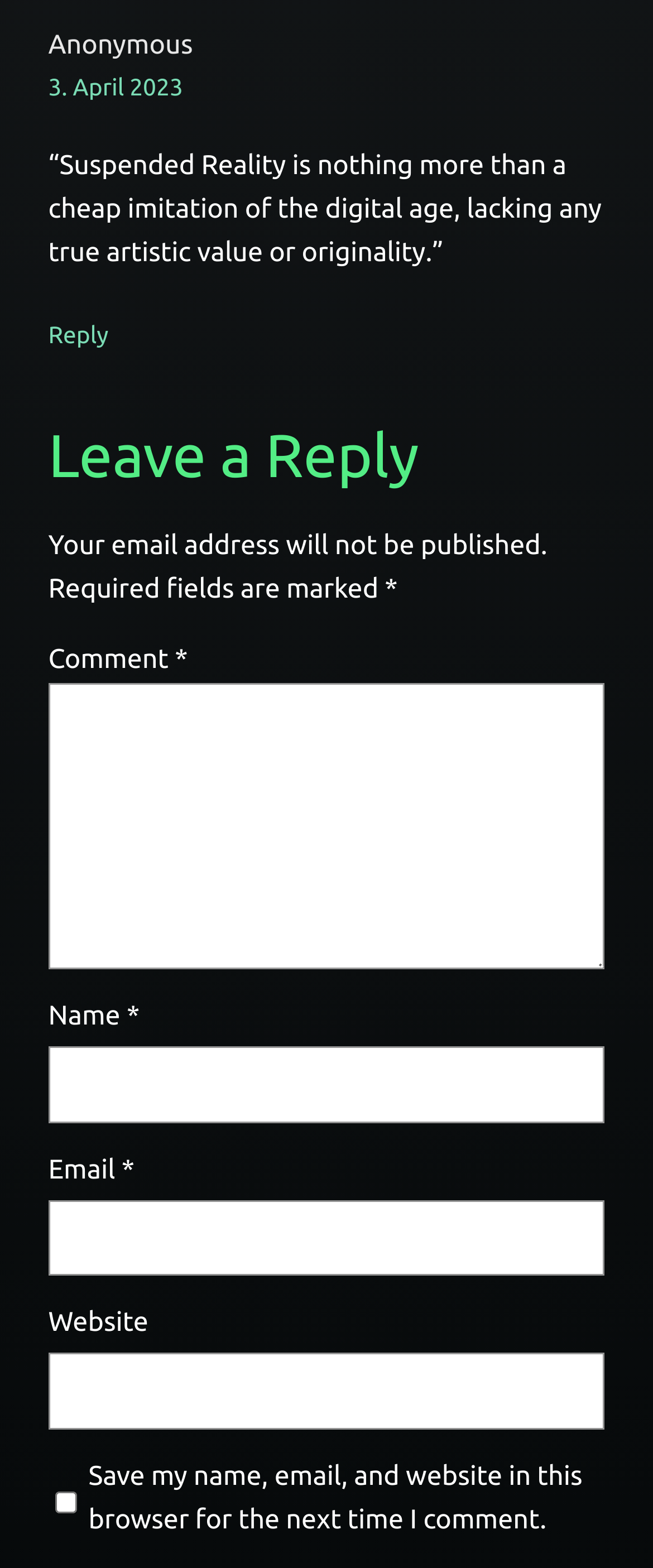What is the date mentioned in the link?
Please give a detailed and elaborate explanation in response to the question.

The date mentioned in the link is obtained by looking at the link element with the text '3. April 2023' which is a child of the root element.